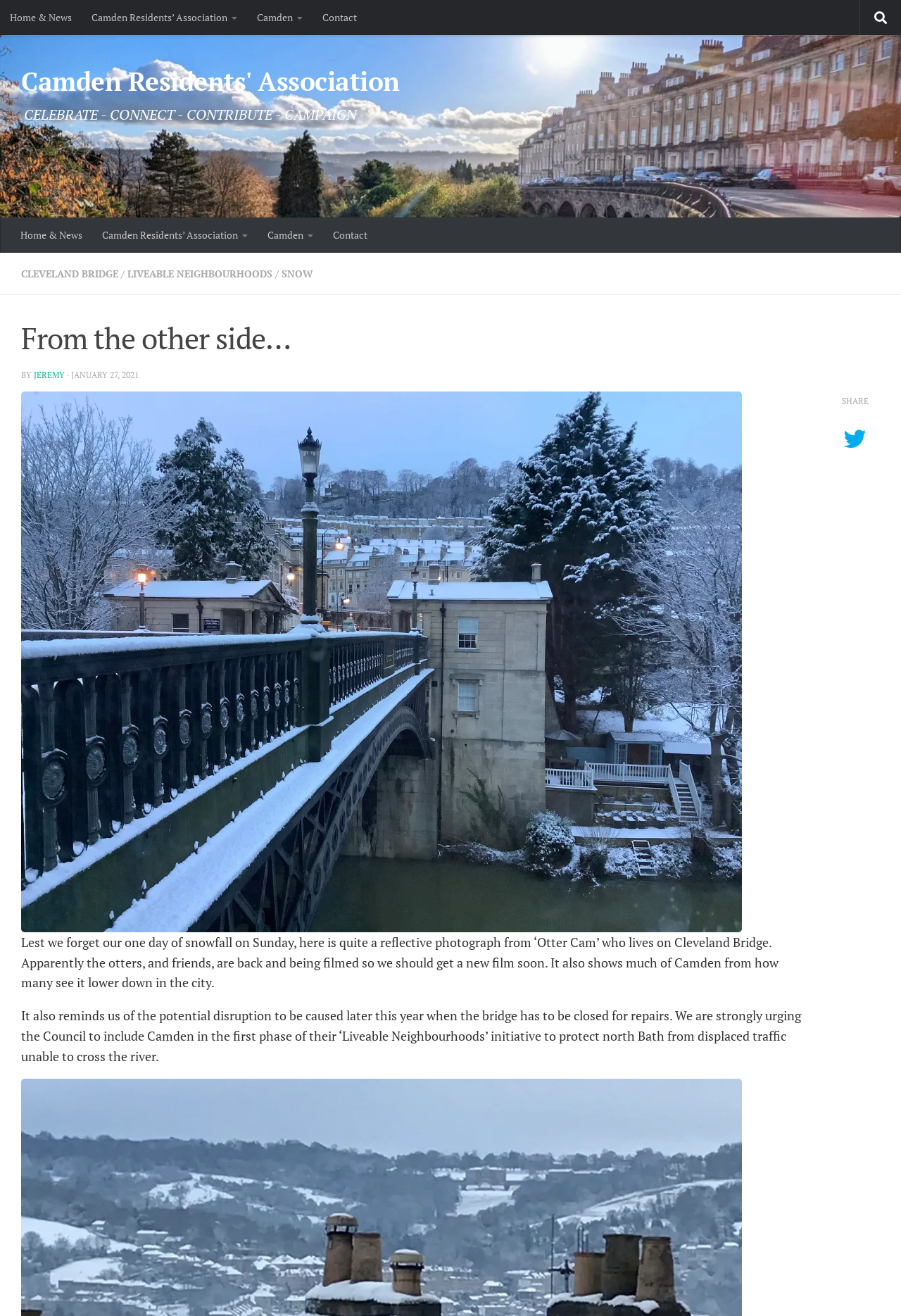Detail the various sections and features present on the webpage.

The webpage appears to be a blog post or news article from the Camden Residents' Association. At the top, there is a navigation menu with links to "Home & News", "Camden Residents' Association", "Camden", and "Contact". On the right side of the top navigation menu, there is a button with a search icon.

Below the navigation menu, there is a header section with the title "Camden Residents' Association" and a subtitle "CELEBRATE - CONNECT - CONTRIBUTE - CAMPAIGN". 

The main content of the webpage is divided into two sections. The first section has a series of links, including "CLEVELAND BRIDGE", "LIVEABLE NEIGHBOURHOODS", and "SNOW". Below these links, there is a heading "From the other side…" followed by the author's name "JEREMY" and the date "JANUARY 27, 2021".

The second section of the main content features a large image, likely a photograph, that takes up most of the width of the page. Below the image, there is a paragraph of text that describes the photograph, which appears to be taken from "Otter Cam" on Cleveland Bridge, showing the snowfall on Sunday. The text also mentions the potential disruption to be caused by the bridge's closure for repairs later this year and urges the Council to include Camden in the first phase of their "Liveable Neighbourhoods" initiative.

At the bottom of the page, there is a "SHARE" button with a linked icon.